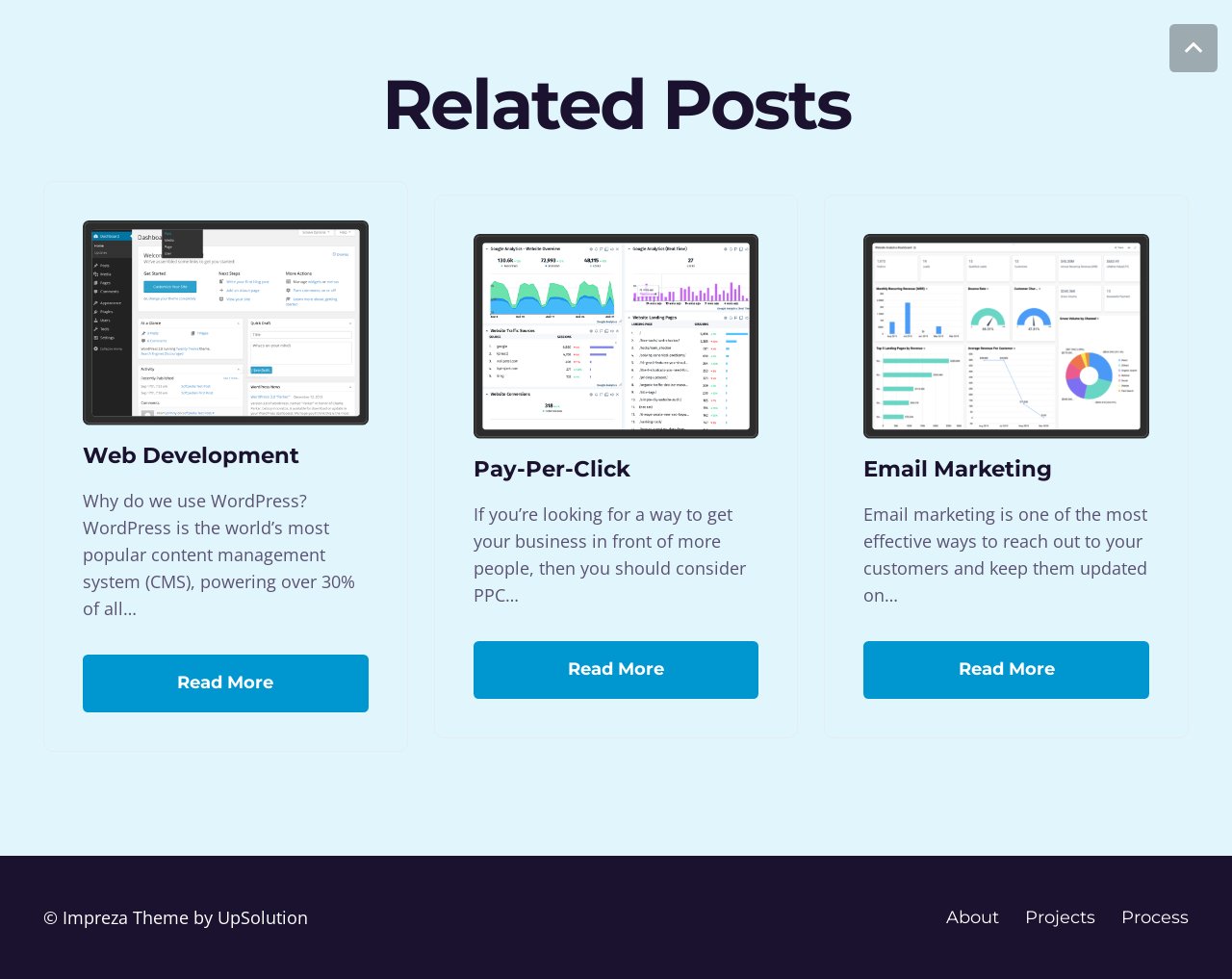From the given element description: "Marxism Working Group", find the bounding box for the UI element. Provide the coordinates as four float numbers between 0 and 1, in the order [left, top, right, bottom].

None